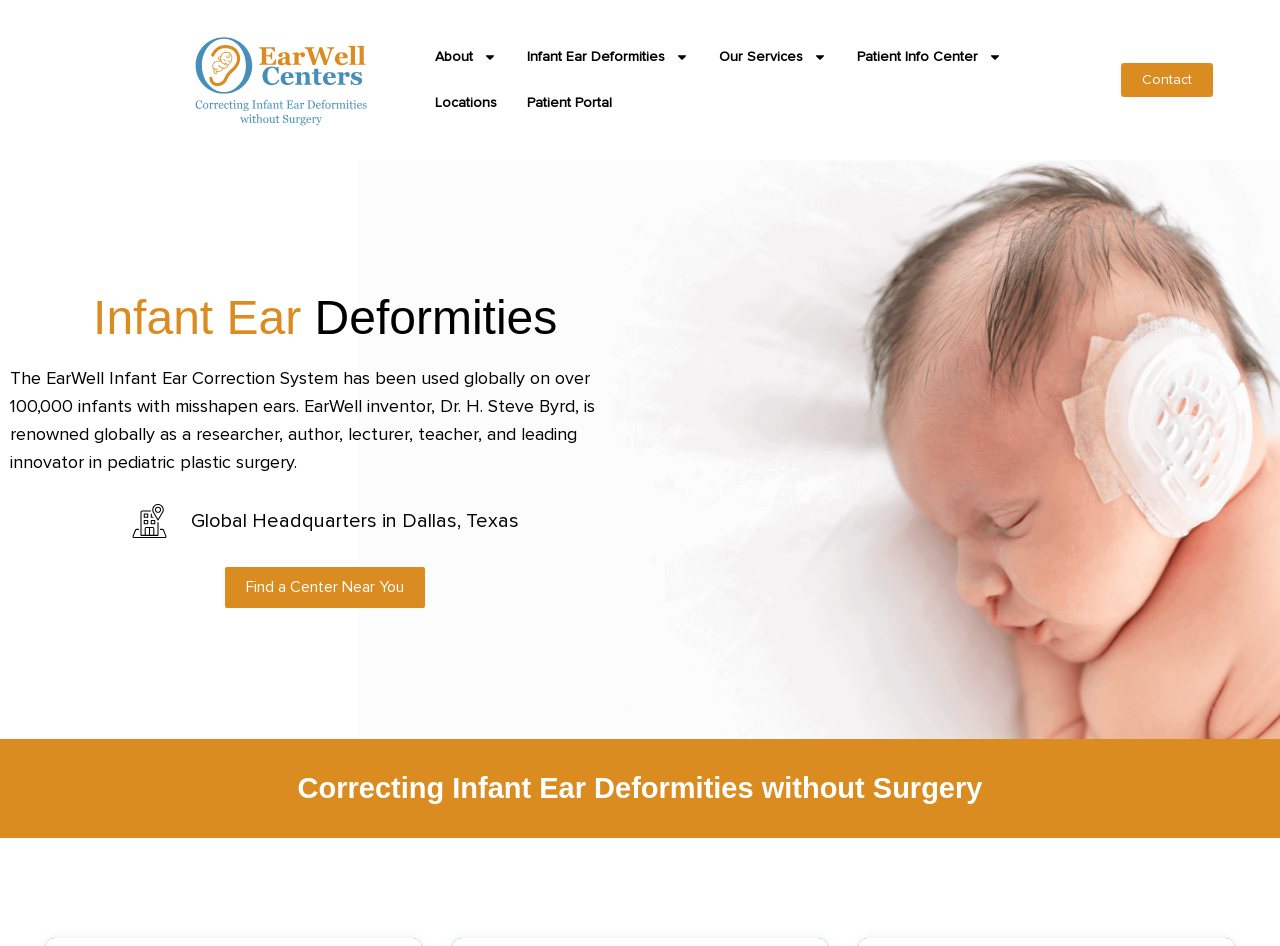Offer a meticulous caption that includes all visible features of the webpage.

The webpage is about Infant Ear Deformities and the EarWell Infant Ear Correction System. At the top left corner, there is a logo of EarWell Centers of Excellence, which is a clickable link. Next to the logo, there is a navigation menu with links to "About", "Infant Ear Deformities", "Our Services", "Patient Info Center", and "Locations". Each of these links has a small icon next to it.

Below the navigation menu, there is a heading that reads "Infant Ear Deformities". Underneath this heading, there is a paragraph of text that describes the EarWell Infant Ear Correction System and its inventor, Dr. H. Steve Byrd. To the right of this text, there is a small image.

Further down the page, there is a section with the title "Global Headquarters in Dallas, Texas". Below this title, there is a link to "Find a Center Near You". Finally, at the bottom of the page, there is a heading that reads "Correcting Infant Ear Deformities without Surgery".